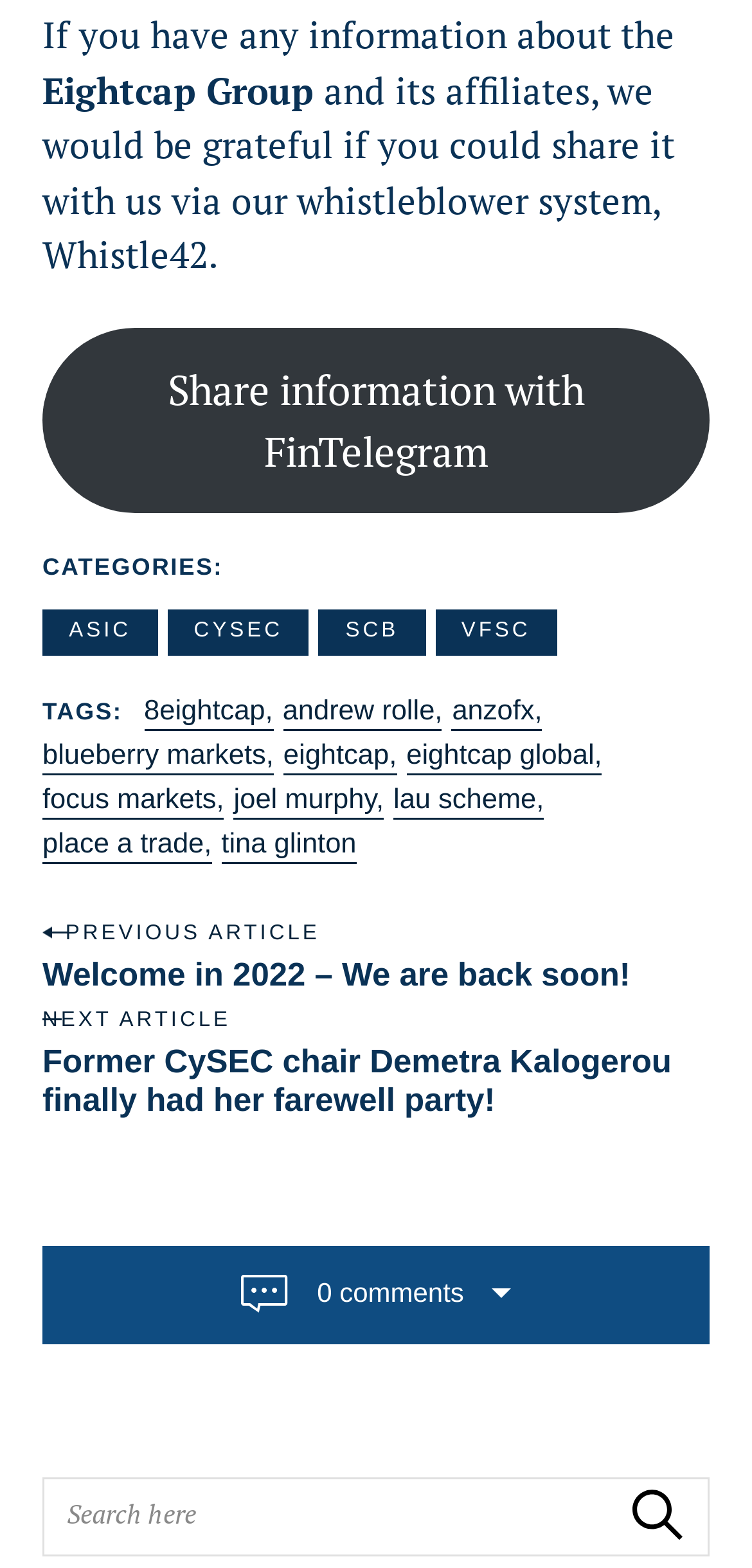Find the bounding box coordinates of the element I should click to carry out the following instruction: "Search here".

[0.056, 0.942, 0.944, 0.992]